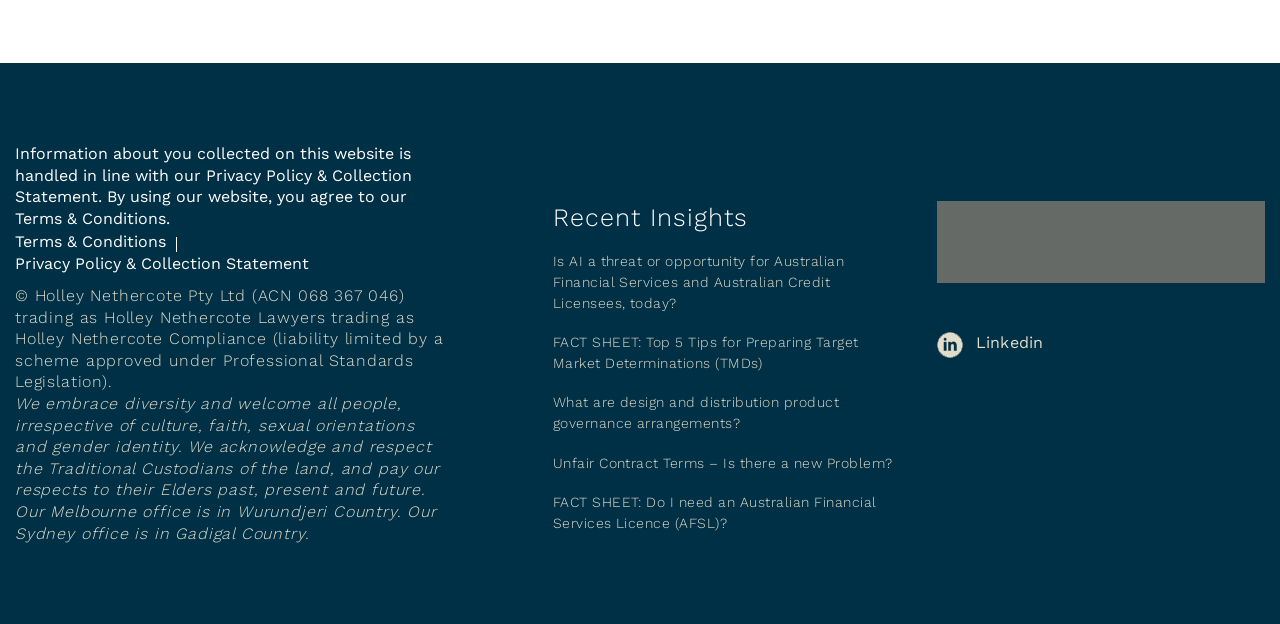Pinpoint the bounding box coordinates of the clickable area needed to execute the instruction: "Read the article about AI in Australian Financial Services". The coordinates should be specified as four float numbers between 0 and 1, i.e., [left, top, right, bottom].

[0.432, 0.402, 0.708, 0.503]